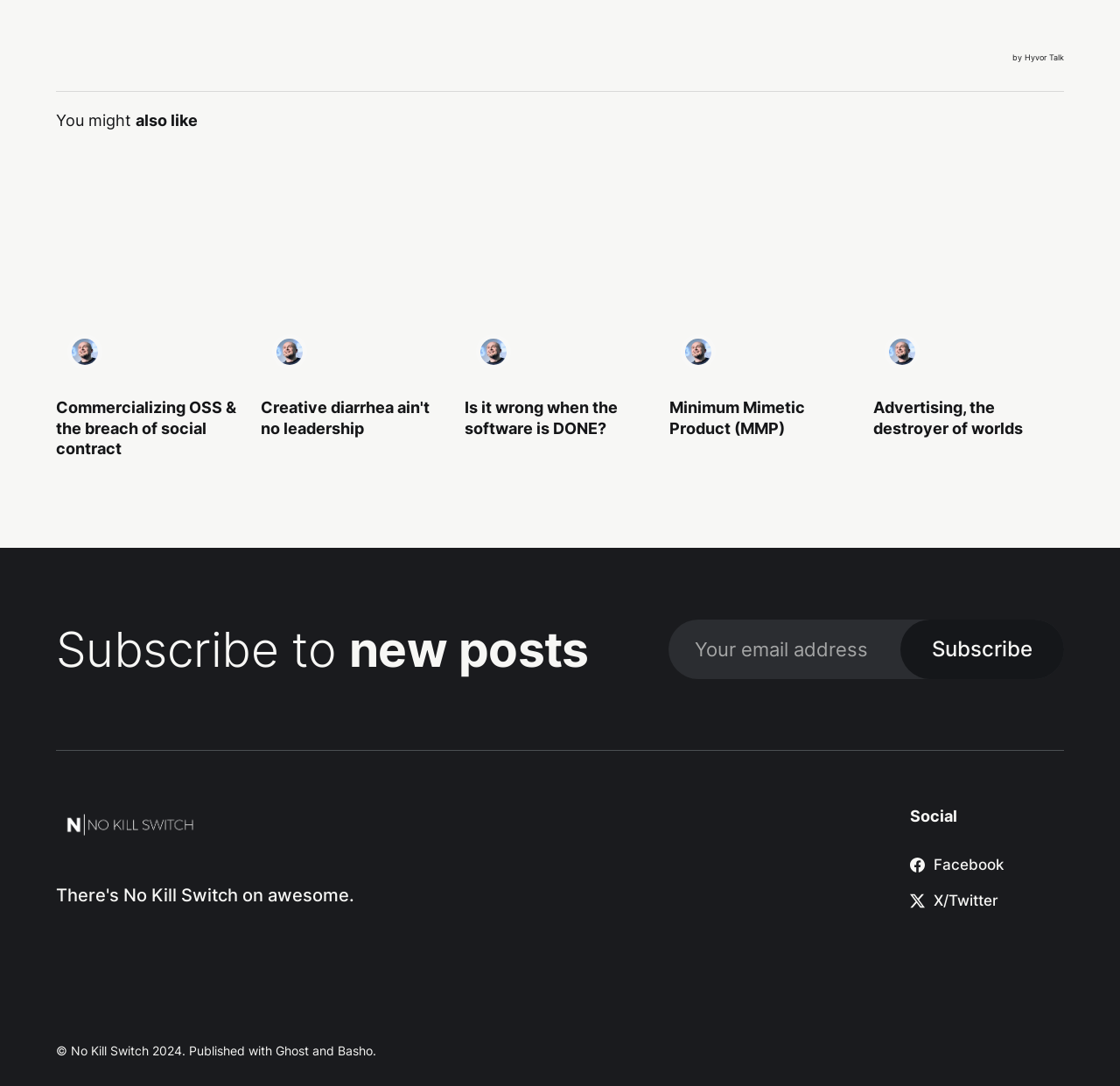What is the copyright year?
Kindly offer a comprehensive and detailed response to the question.

I found the copyright year by looking at the footer section, specifically the element with ID 147, which contains the text '© 2024'.